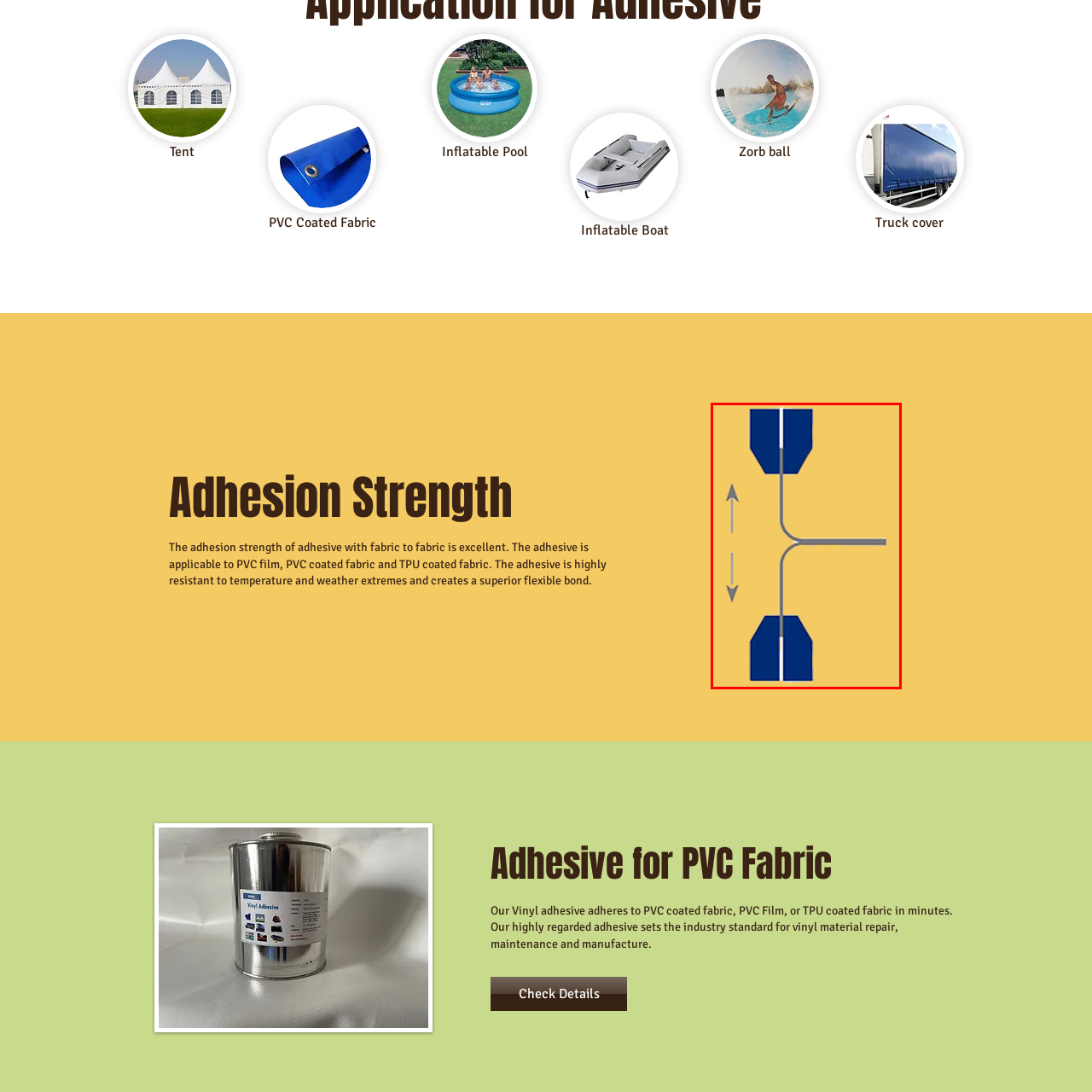What type of materials are involved in the adhesion mechanisms?
Focus on the area within the red boundary in the image and answer the question with one word or a short phrase.

PVC and TPU-coated fabrics